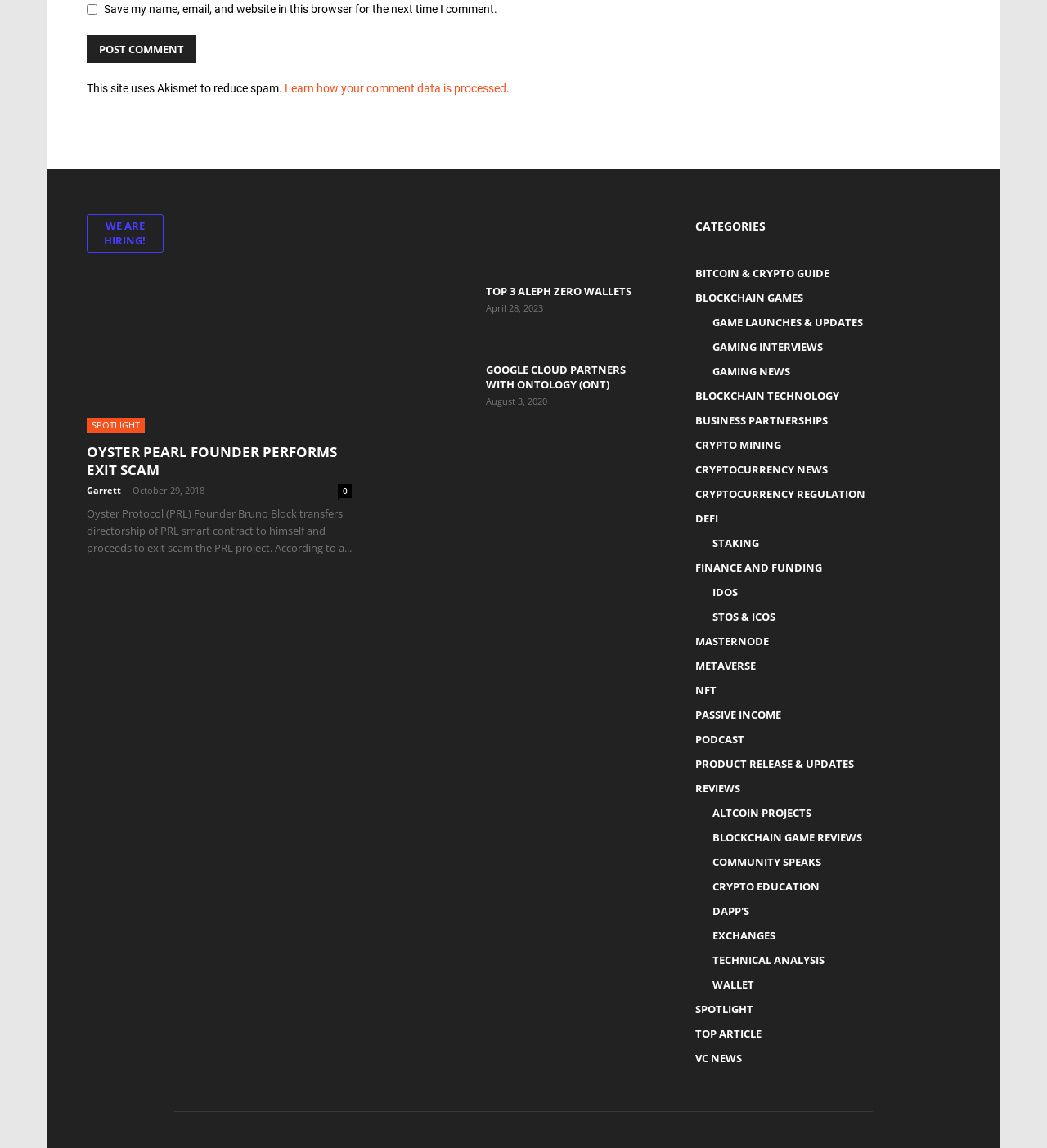From the image, can you give a detailed response to the question below:
What is the date of the article 'TOP 3 ALEPH ZERO WALLETS'?

The article 'TOP 3 ALEPH ZERO WALLETS' has a timestamp of April 28, 2023, indicating that it was published on this date.